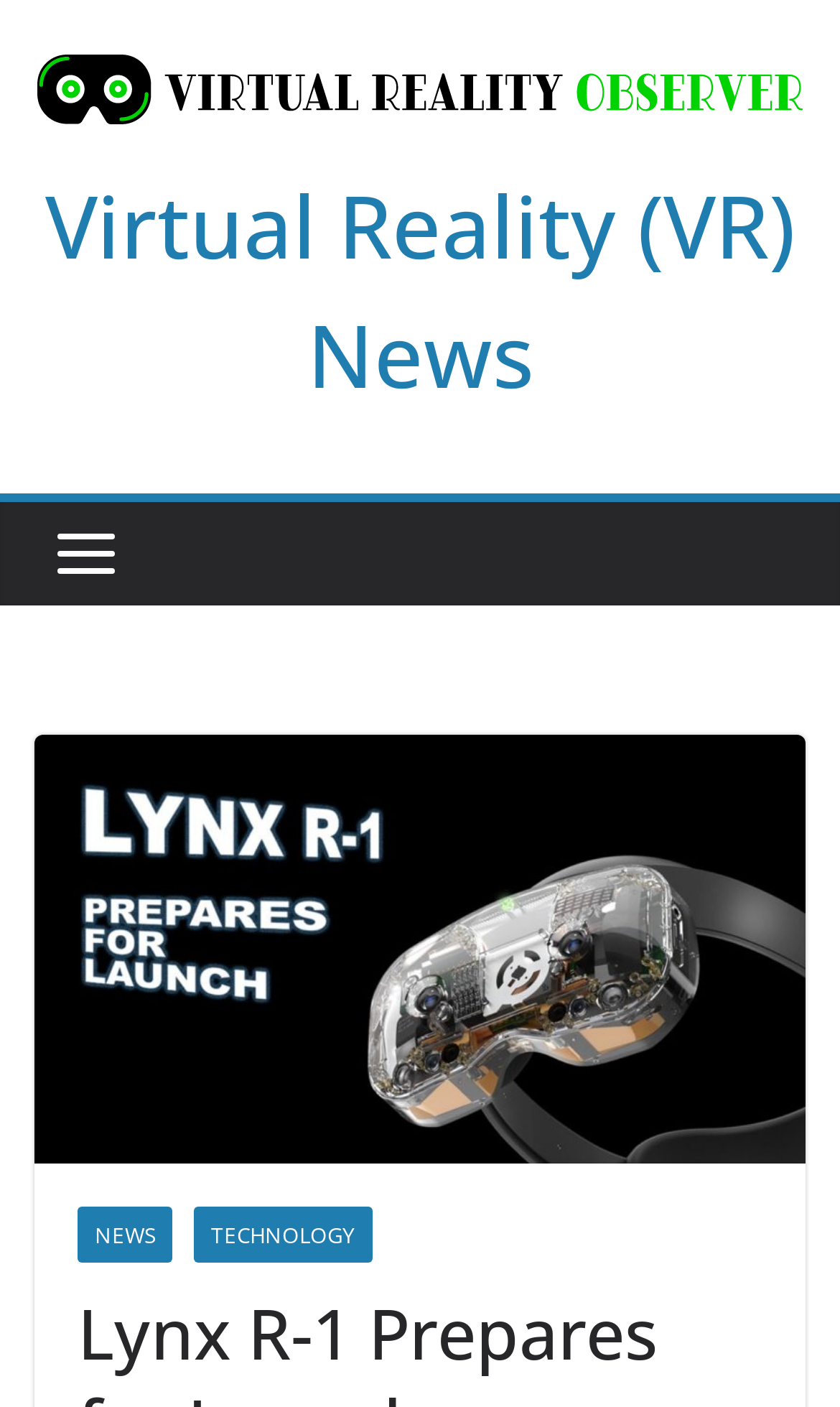How many links are there in the top navigation bar?
Answer with a single word or short phrase according to what you see in the image.

2